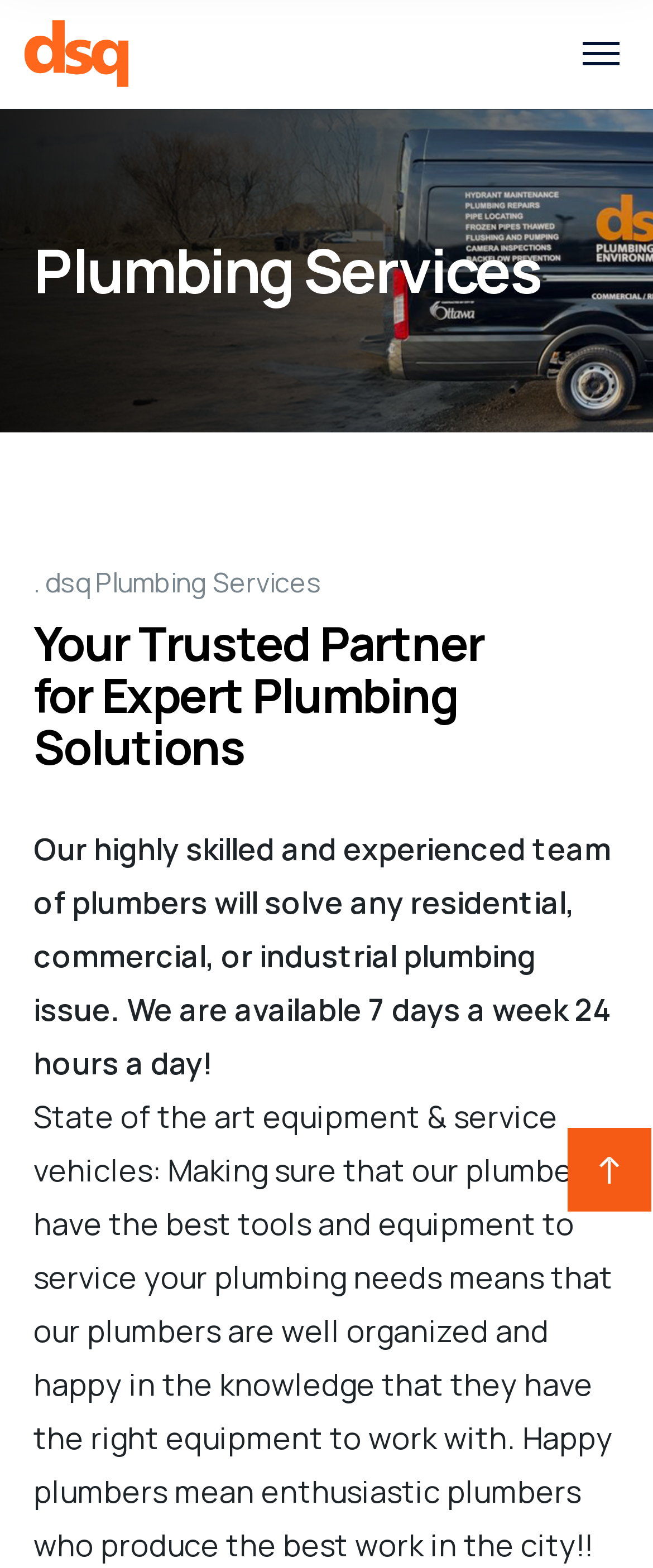Using the information in the image, could you please answer the following question in detail:
What is the purpose of the button at the bottom of the page?

The button at the bottom of the page is labeled 'Scroll Up', which suggests that its purpose is to allow users to scroll back up to the top of the page.